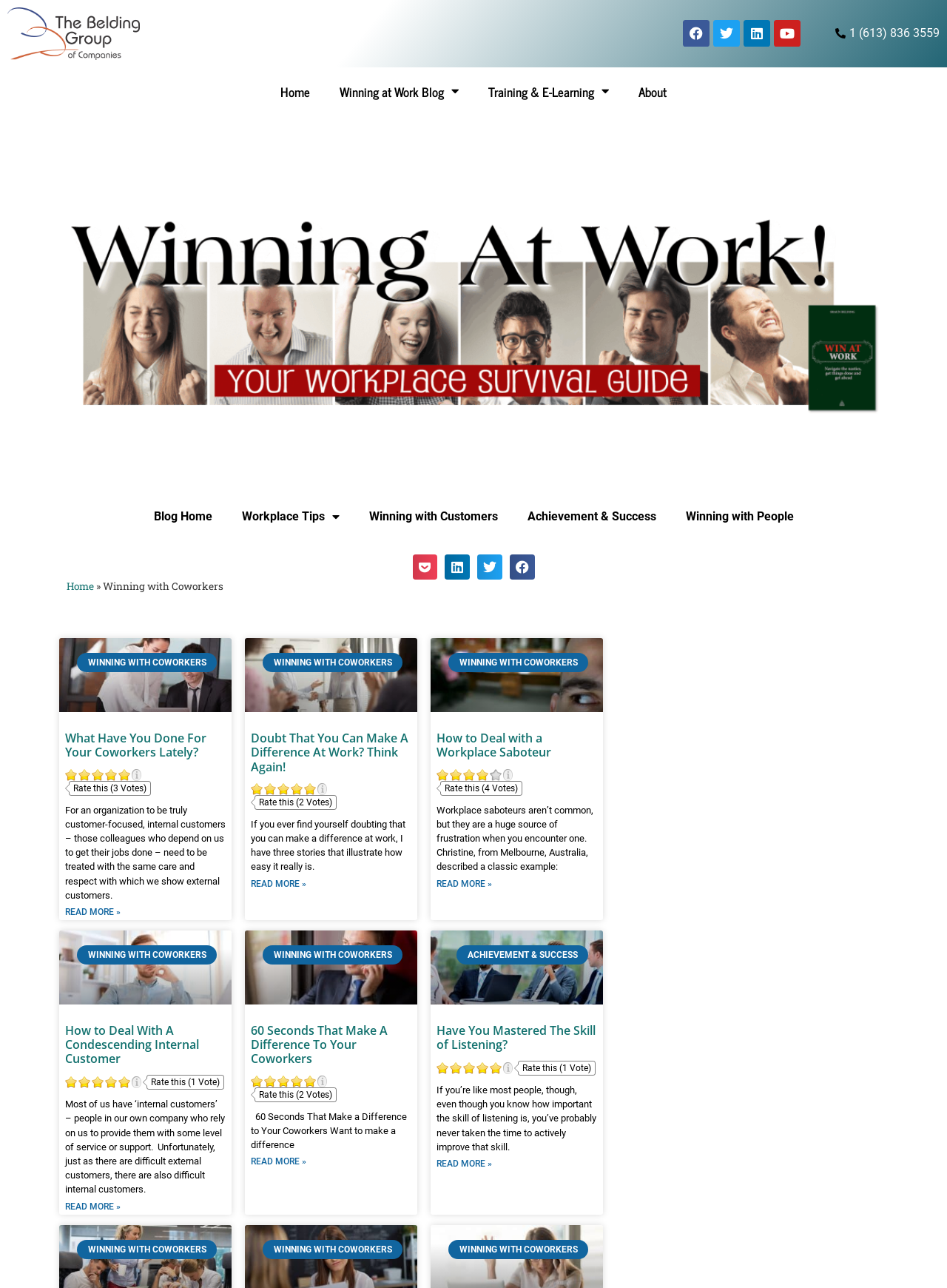How many social media links are there?
Answer the question with a detailed explanation, including all necessary information.

I counted the social media links by looking at the top right corner of the webpage, where I saw links to Facebook, Twitter, Linkedin, and Youtube.